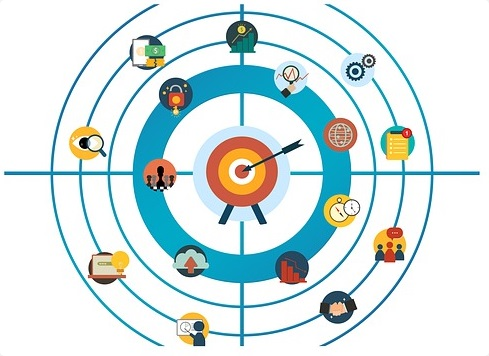Using the image as a reference, answer the following question in as much detail as possible:
What is the purpose of the graphical representation?

According to the caption, 'The overall illustration effectively conveys the idea of aligning strategic goals with practical actions, reinforcing the message that a comprehensive business strategy is vital for success in challenging times.' This suggests that the graphical representation aims to illustrate the importance of aligning strategic goals with practical actions in business planning.